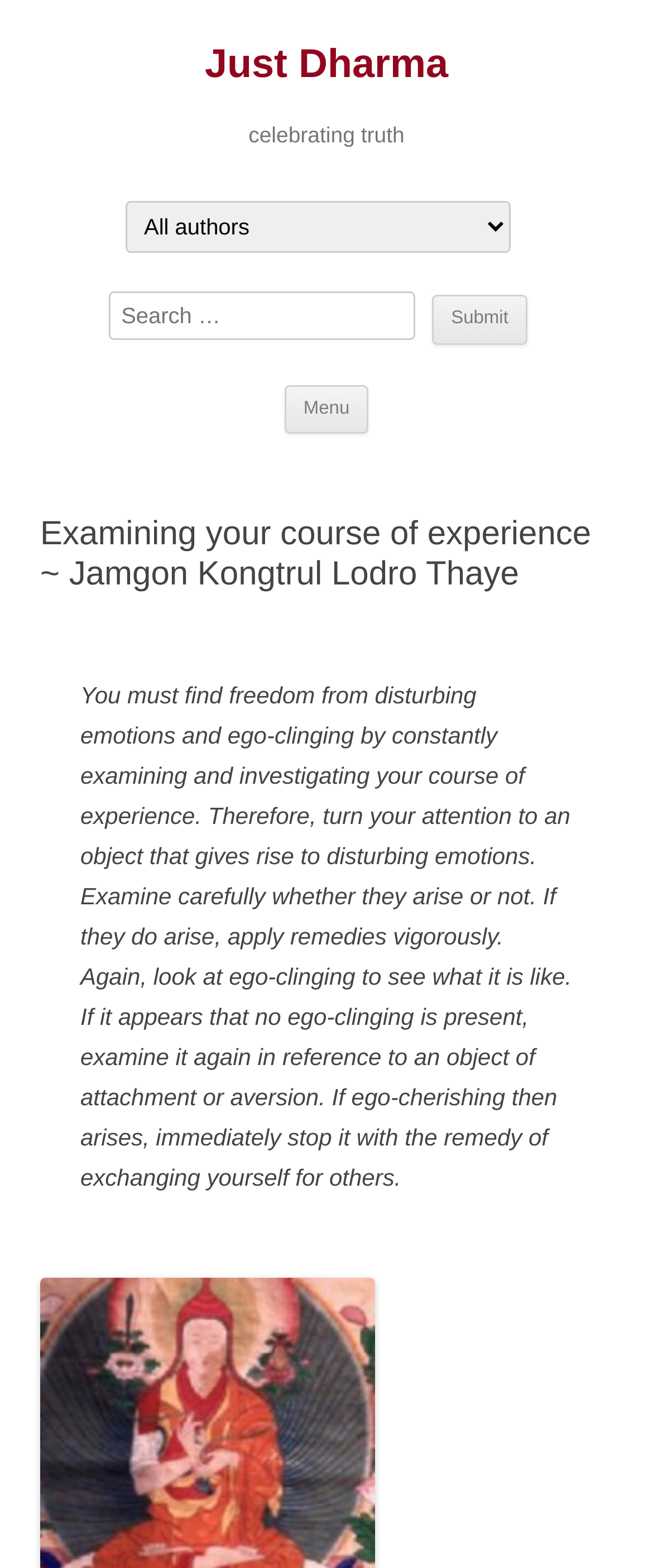Give a one-word or short-phrase answer to the following question: 
How many headings are on the page?

4